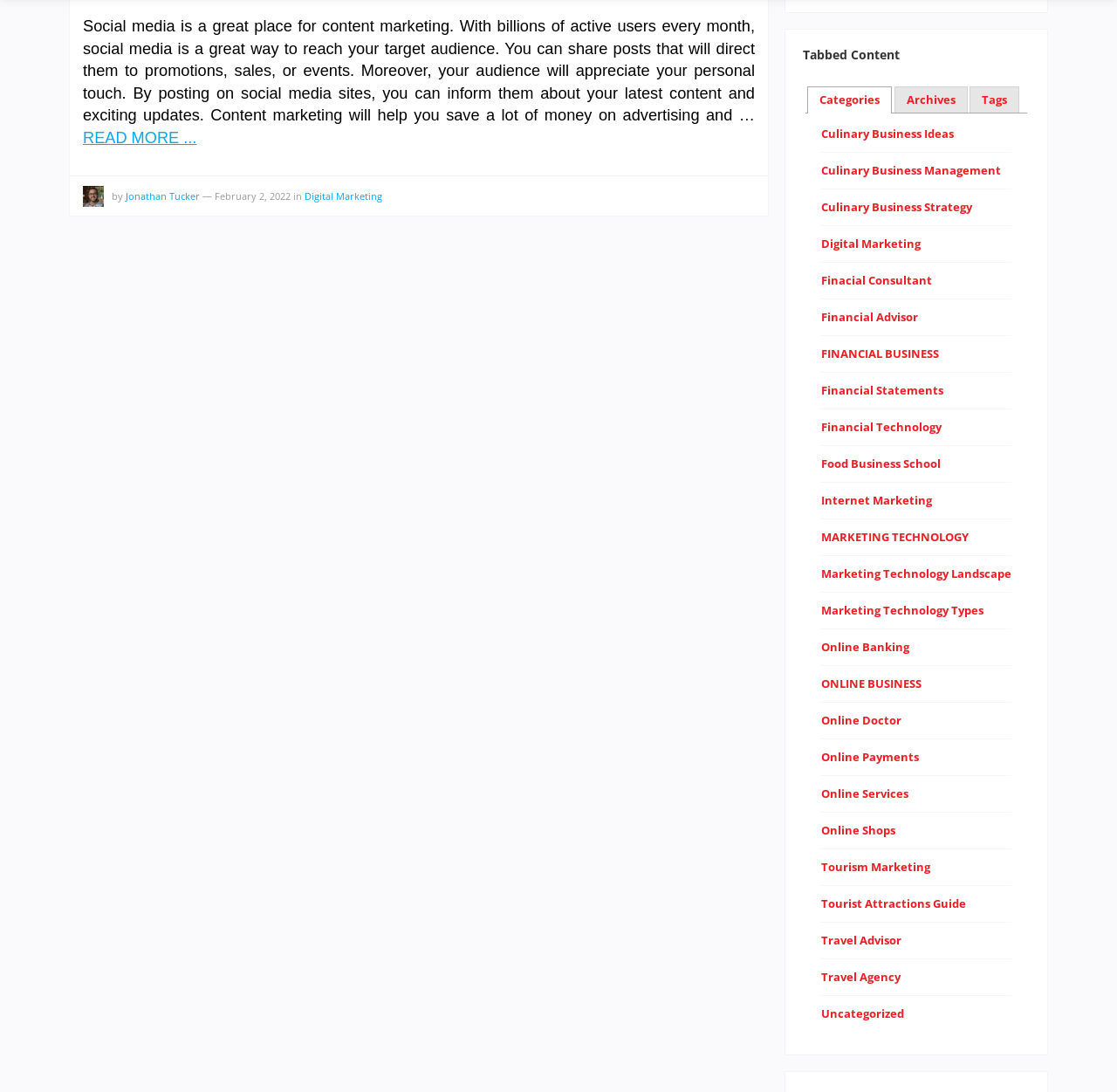What is the topic of the article?
Using the image, give a concise answer in the form of a single word or short phrase.

Content marketing